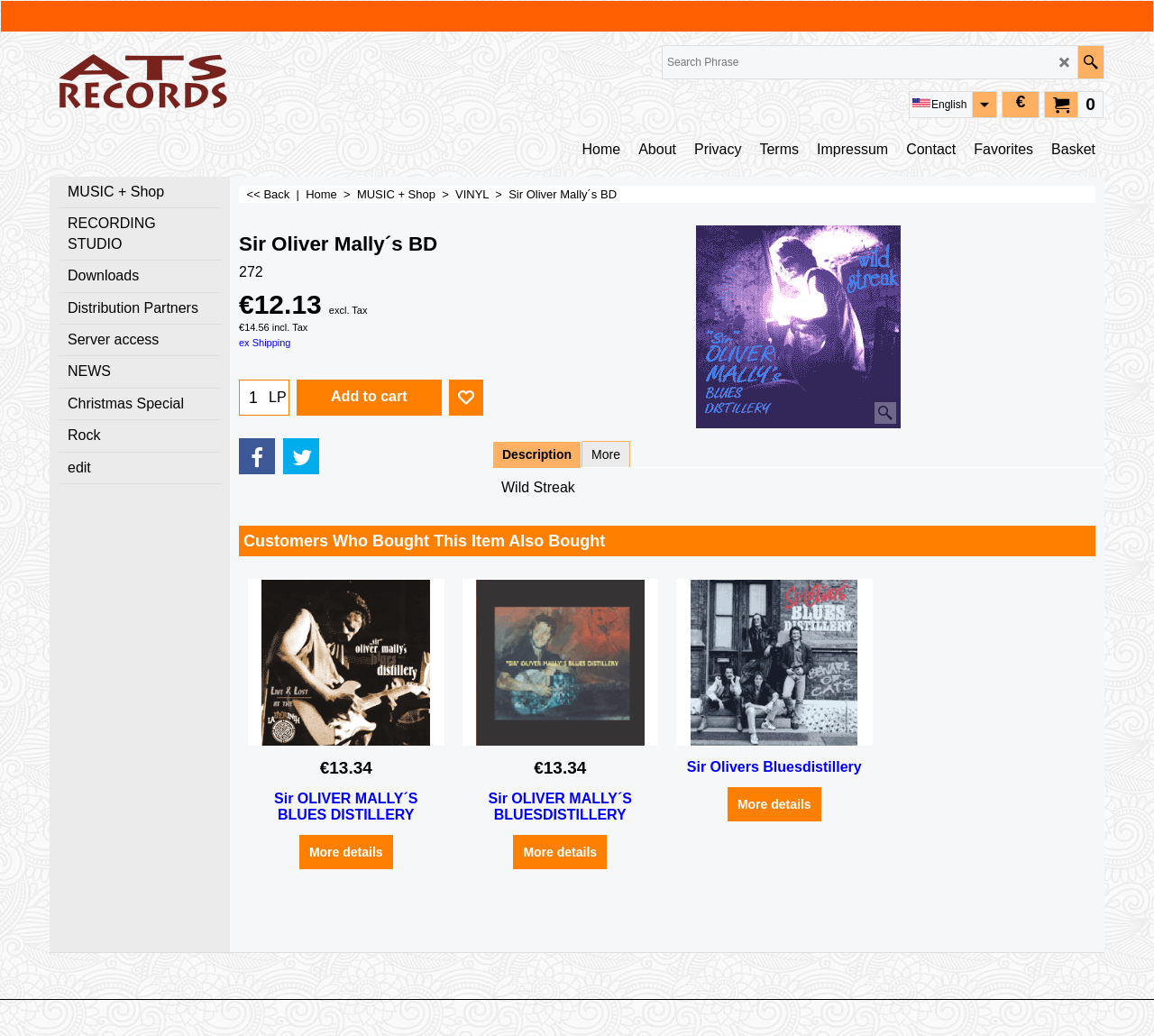Identify the bounding box coordinates for the UI element described as follows: VINYL >. Use the format (top-left x, top-left y, bottom-right x, bottom-right y) and ensure all values are floating point numbers between 0 and 1.

[0.395, 0.181, 0.441, 0.194]